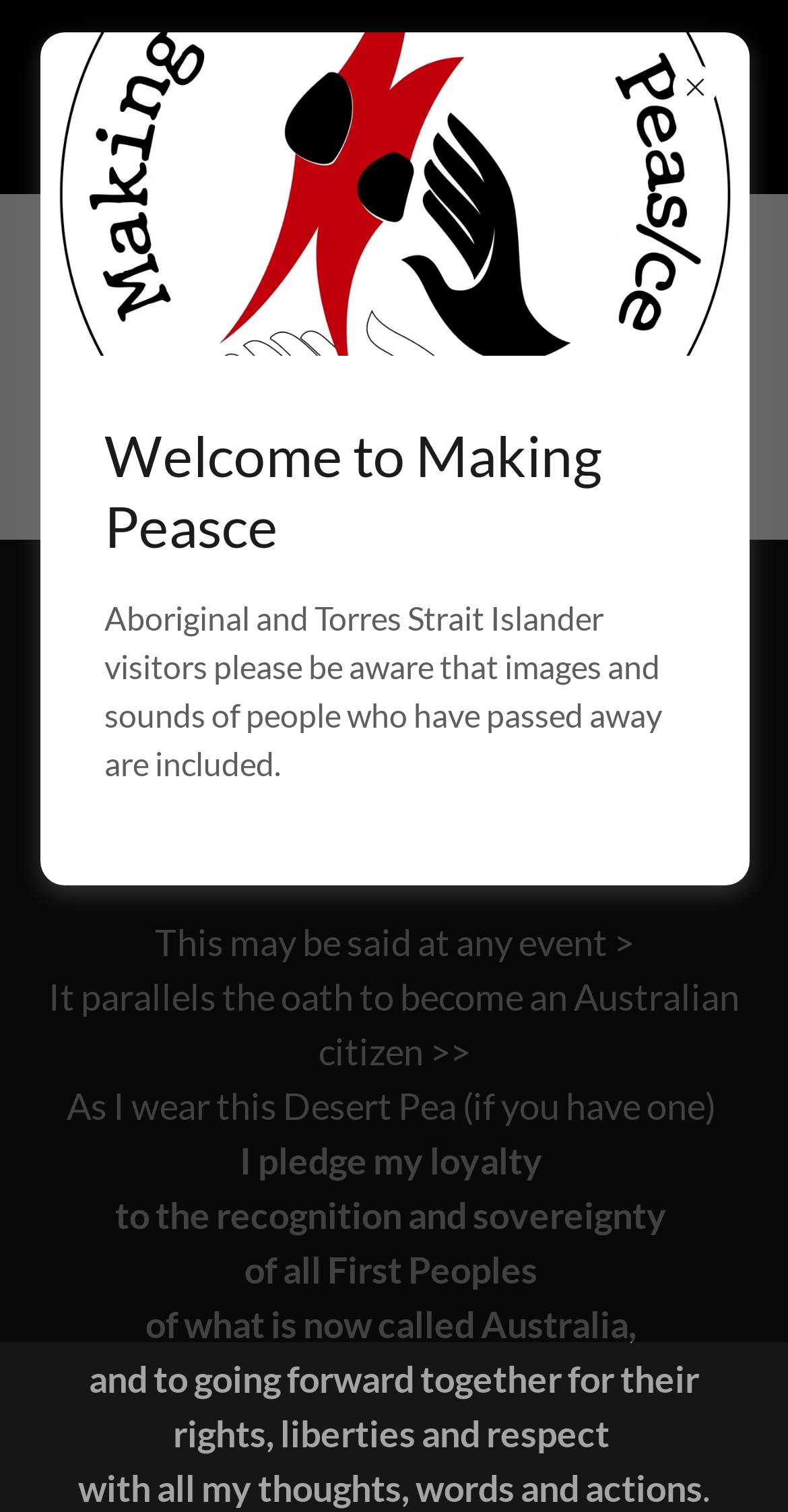What is the title of the first heading on the webpage?
From the image, provide a succinct answer in one word or a short phrase.

FRONTIER WARS AND MAKING PEAS/CE IN THE MEDIA